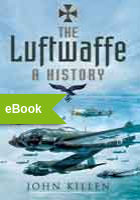Using the details in the image, give a detailed response to the question below:
What is the historical context of the Iron Cross symbol?

The Iron Cross symbol is prominently displayed on the cover, adding historical context related to the Luftwaffe, which is the aerial warfare branch of the German military, indicating that the book is about the history of the Luftwaffe.